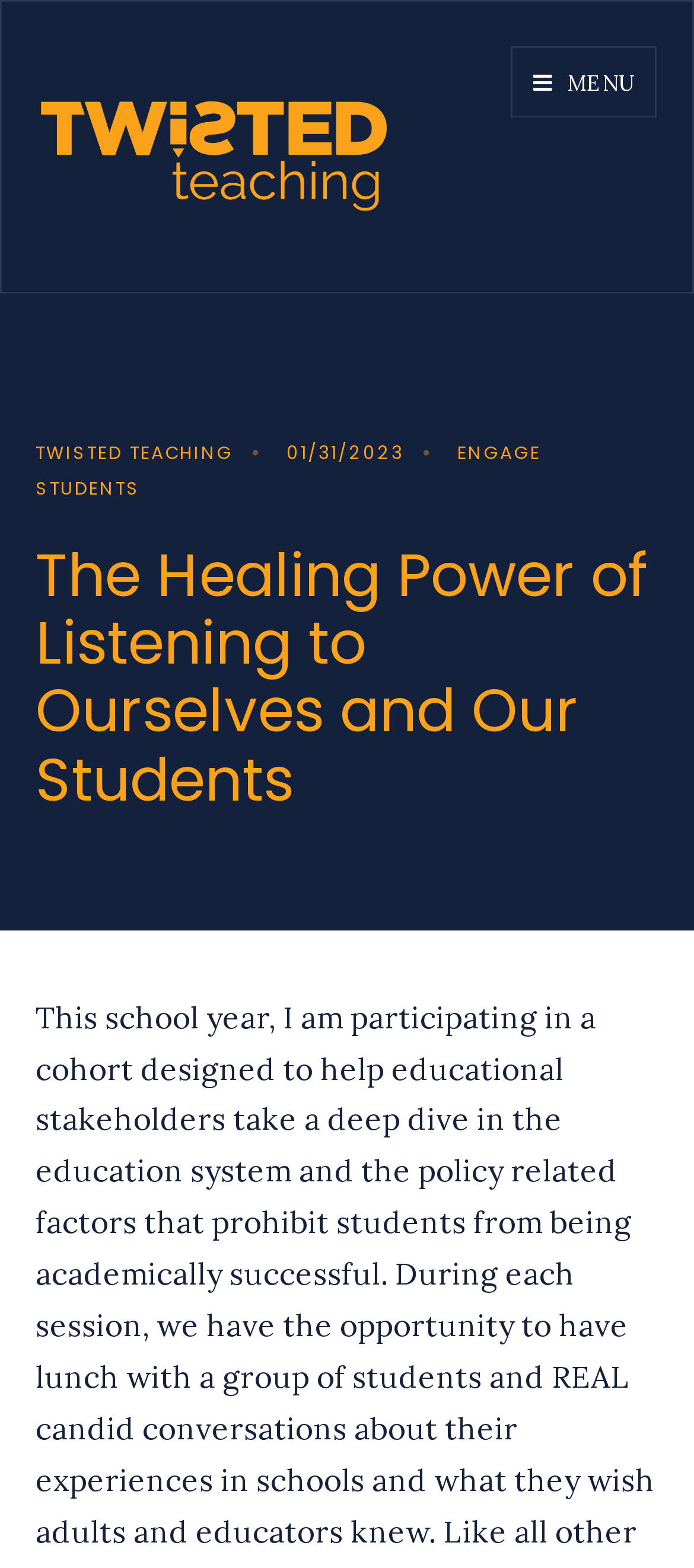Answer this question in one word or a short phrase: What is the image at the top-left corner?

TwistED Teaching logo